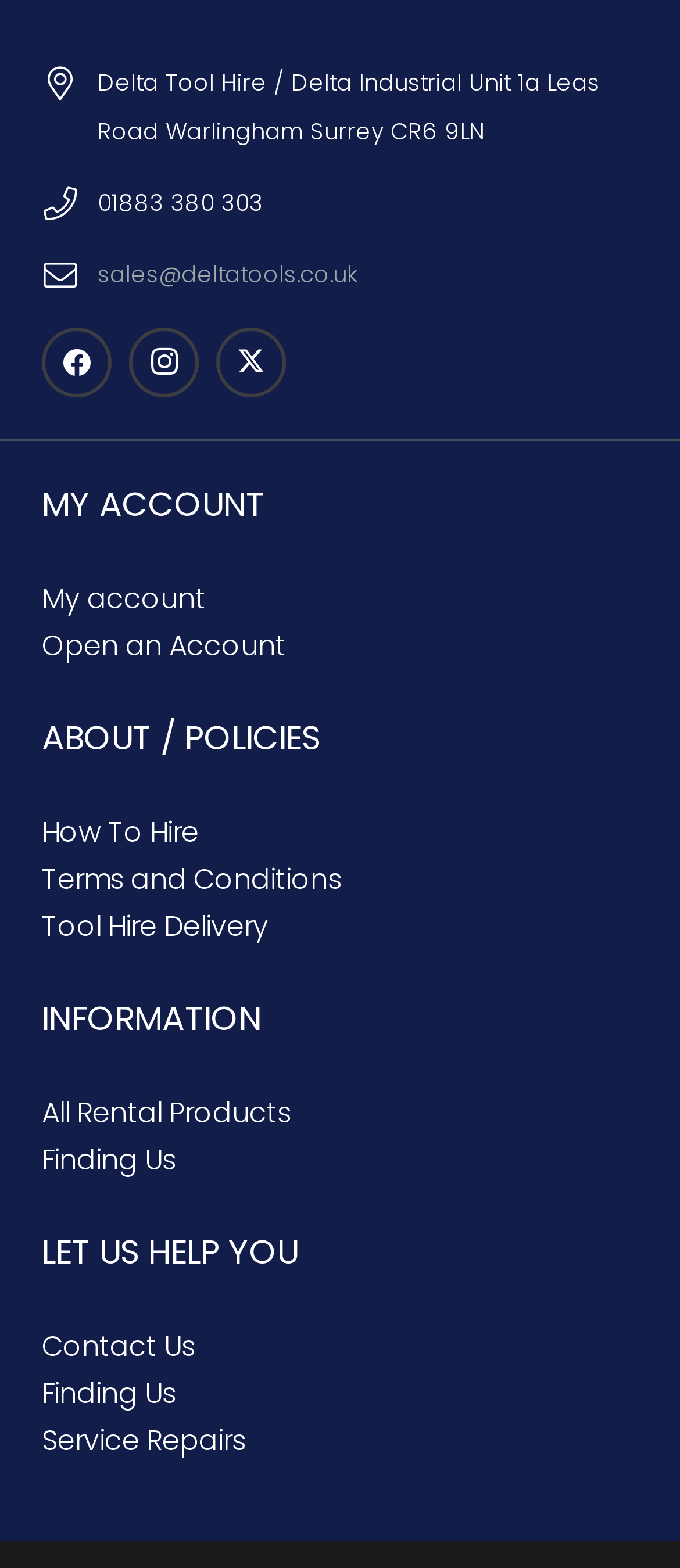Select the bounding box coordinates of the element I need to click to carry out the following instruction: "Find all rental products".

[0.062, 0.697, 0.428, 0.722]